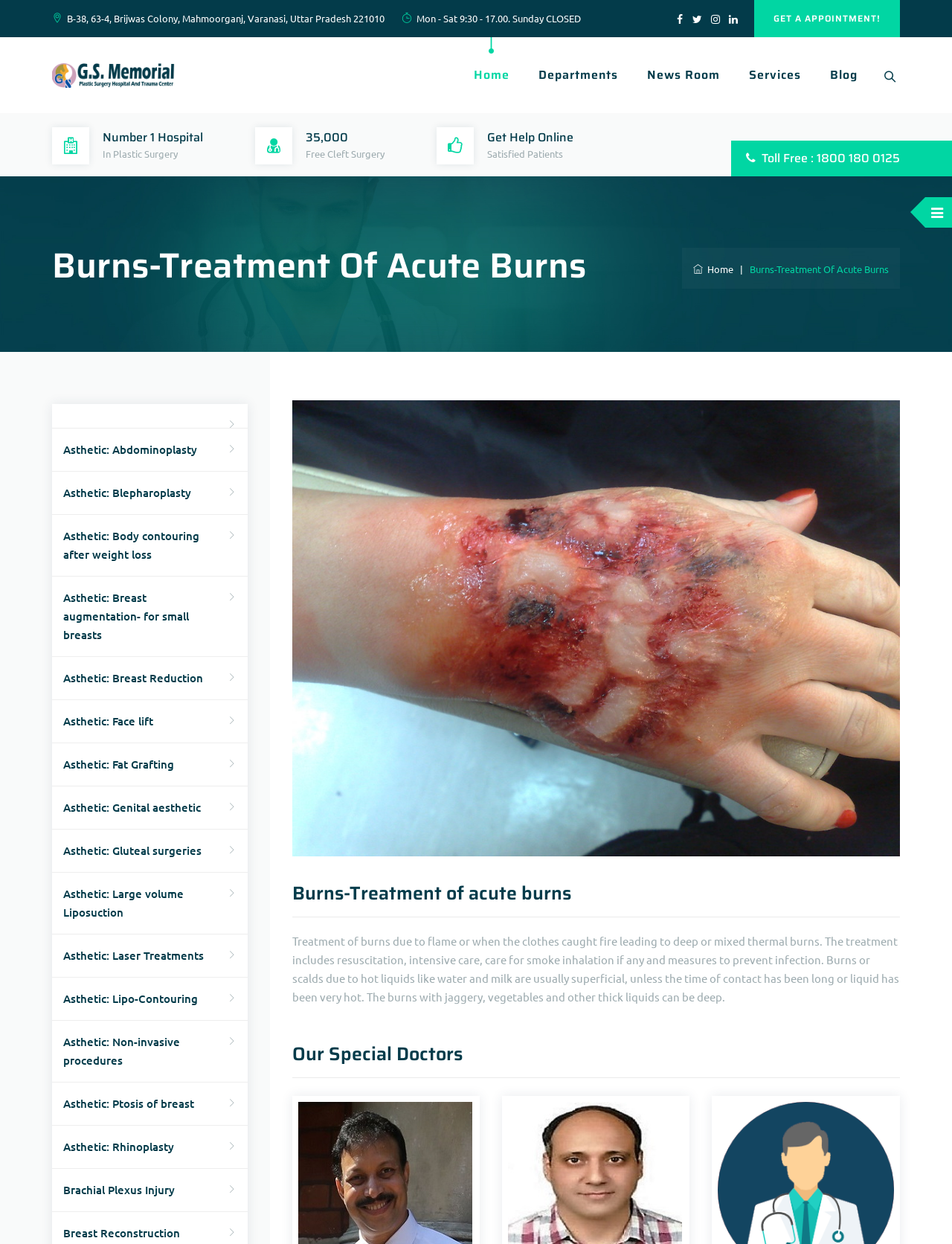What is the address of the hospital?
Refer to the image and respond with a one-word or short-phrase answer.

B-38, 63-4, Brijwas Colony, Mahmoorganj, Varanasi, Uttar Pradesh 221010